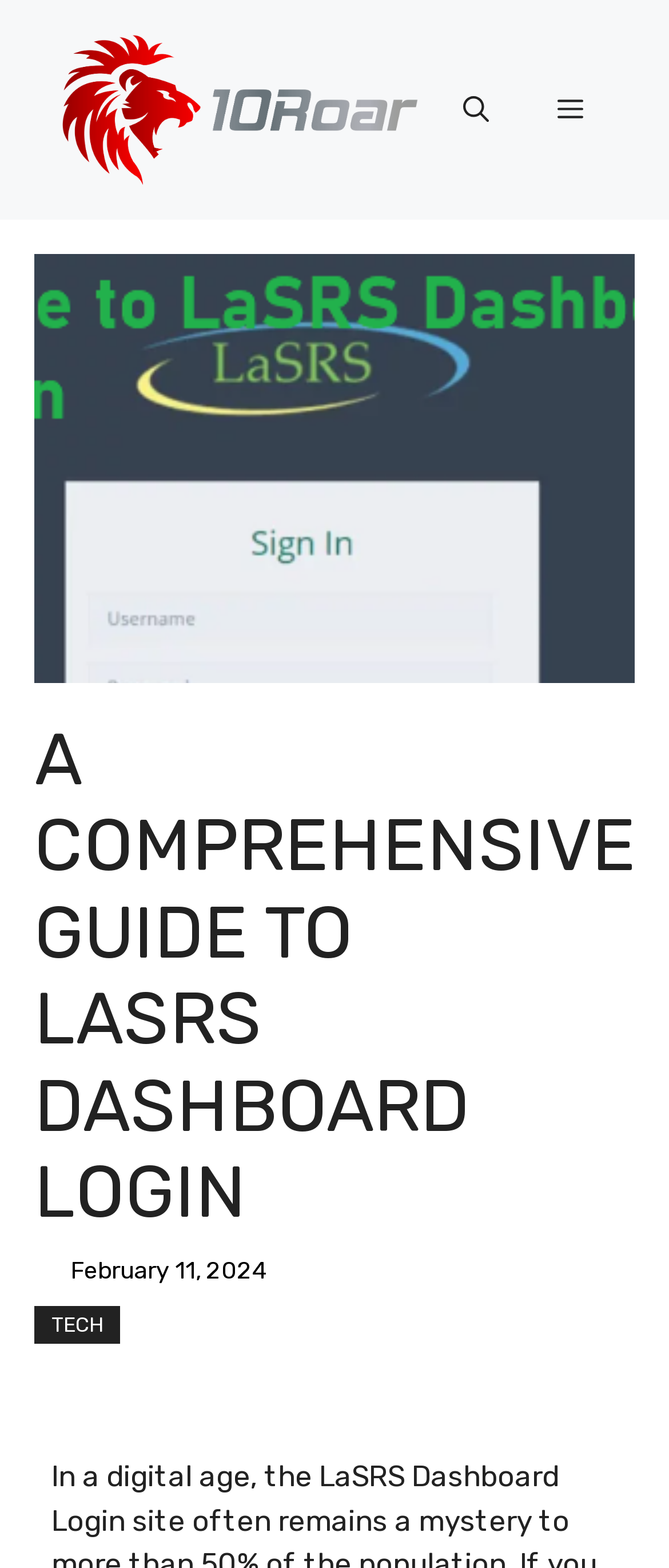Generate the title text from the webpage.

A COMPREHENSIVE GUIDE TO LASRS DASHBOARD LOGIN